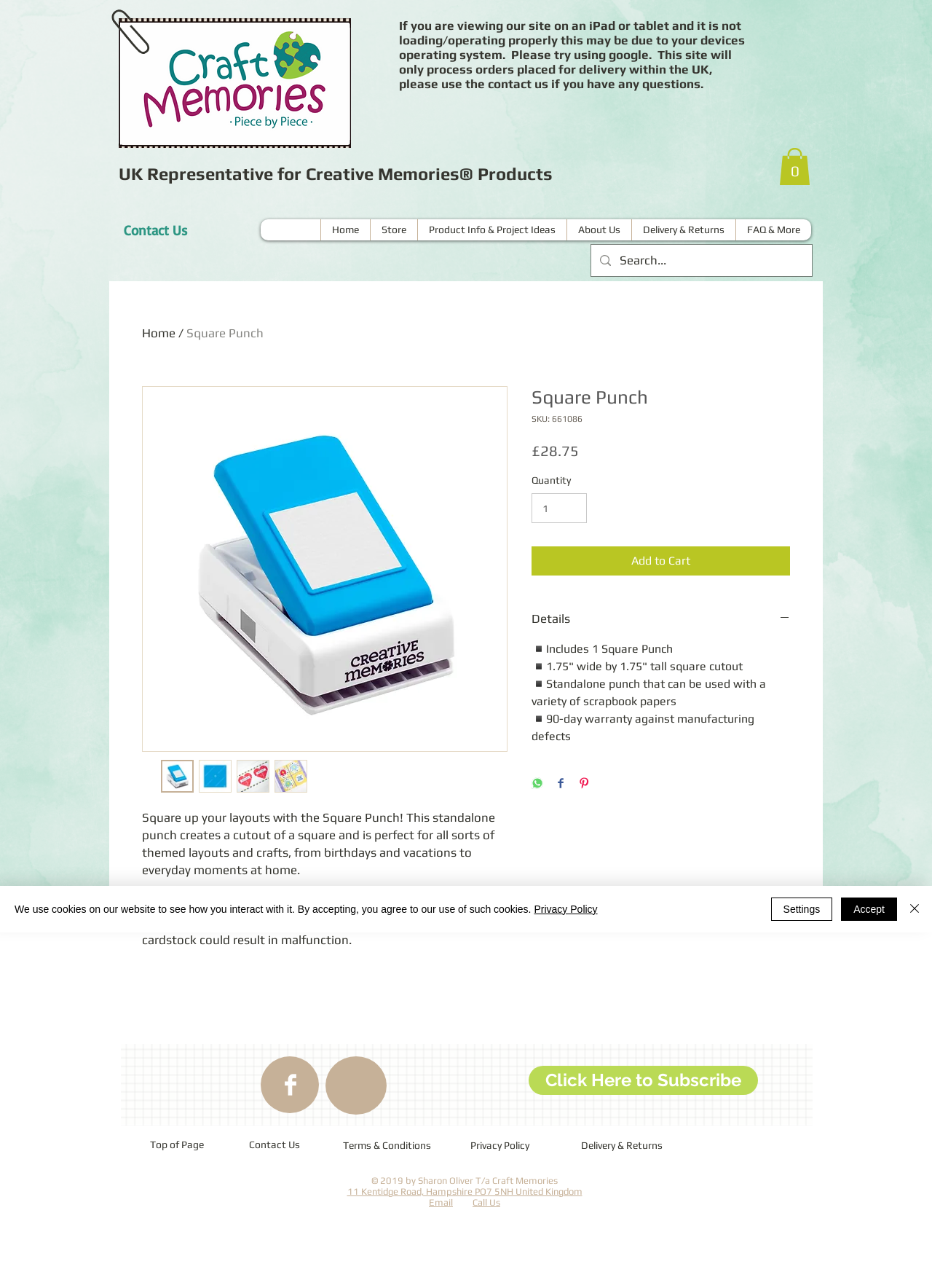How many items are in the cart?
Please ensure your answer to the question is detailed and covers all necessary aspects.

I found the number of items in the cart by looking at the cart button, which says 'Cart with 0 items'.